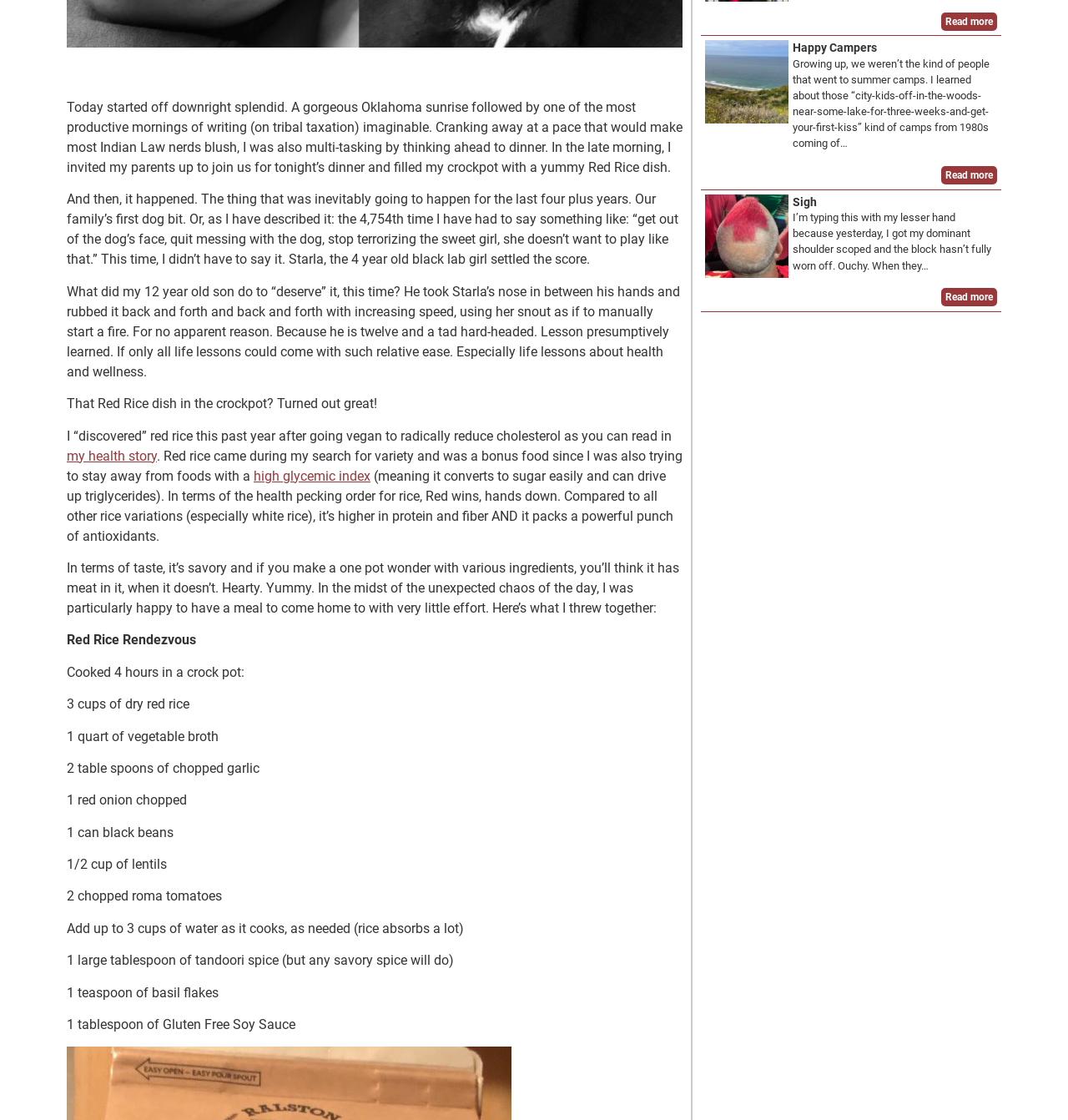Using the description: "Brushless Motor For Bait Boat", determine the UI element's bounding box coordinates. Ensure the coordinates are in the format of four float numbers between 0 and 1, i.e., [left, top, right, bottom].

None